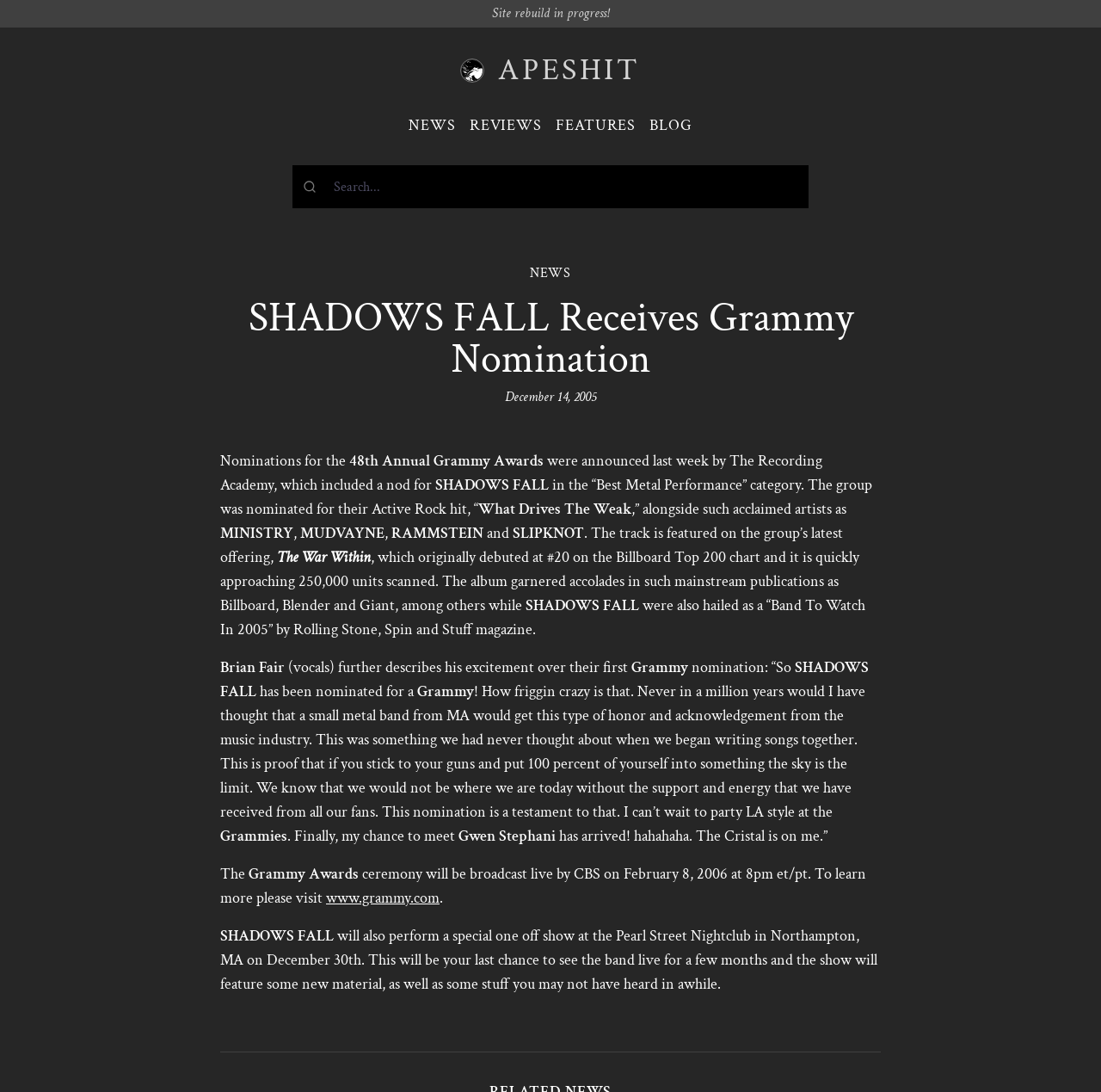Please specify the bounding box coordinates of the element that should be clicked to execute the given instruction: 'Read NEWS'. Ensure the coordinates are four float numbers between 0 and 1, expressed as [left, top, right, bottom].

[0.371, 0.106, 0.414, 0.124]